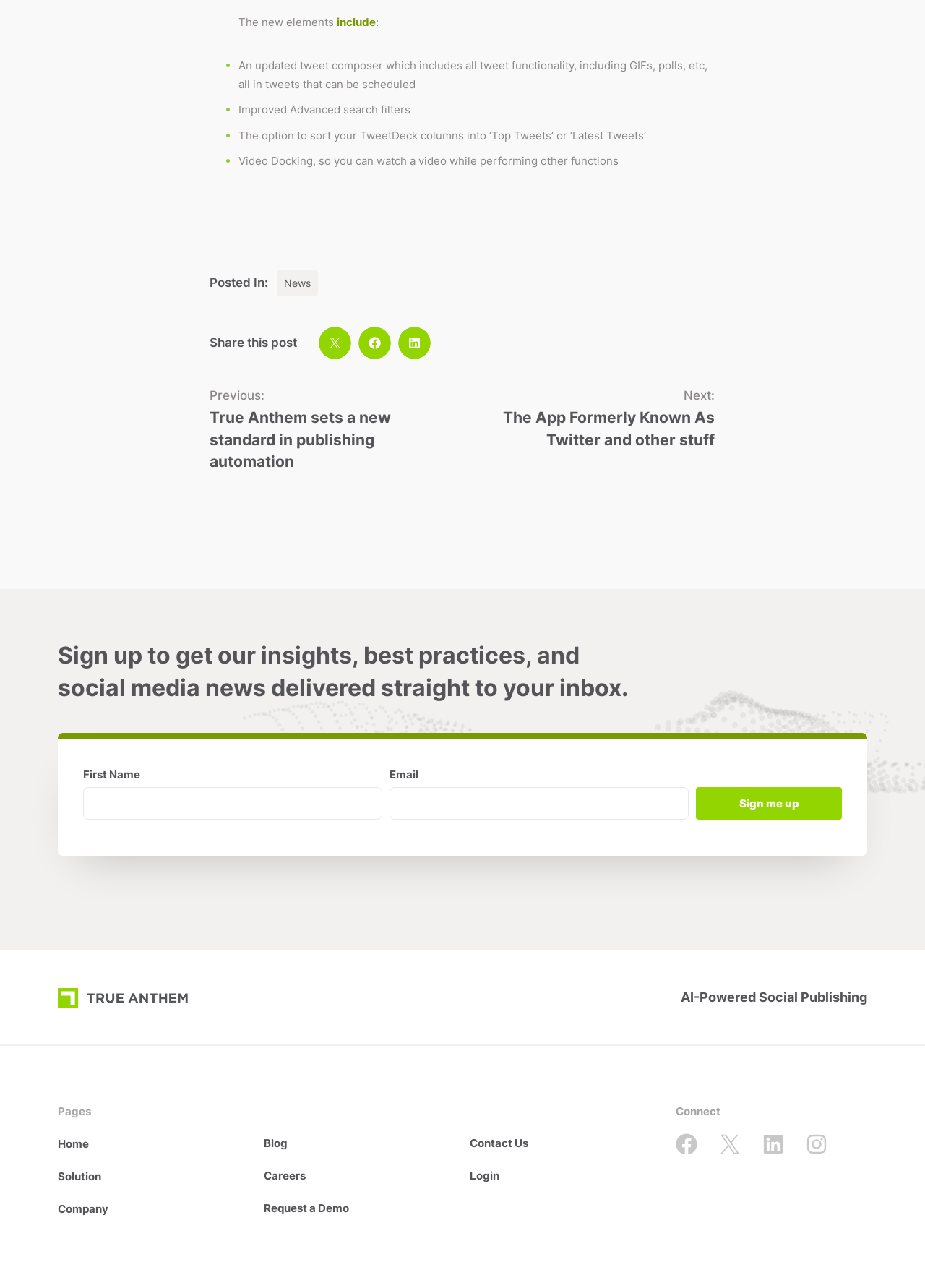How many social media platforms are available for sharing the post?
Answer the question with a single word or phrase, referring to the image.

3